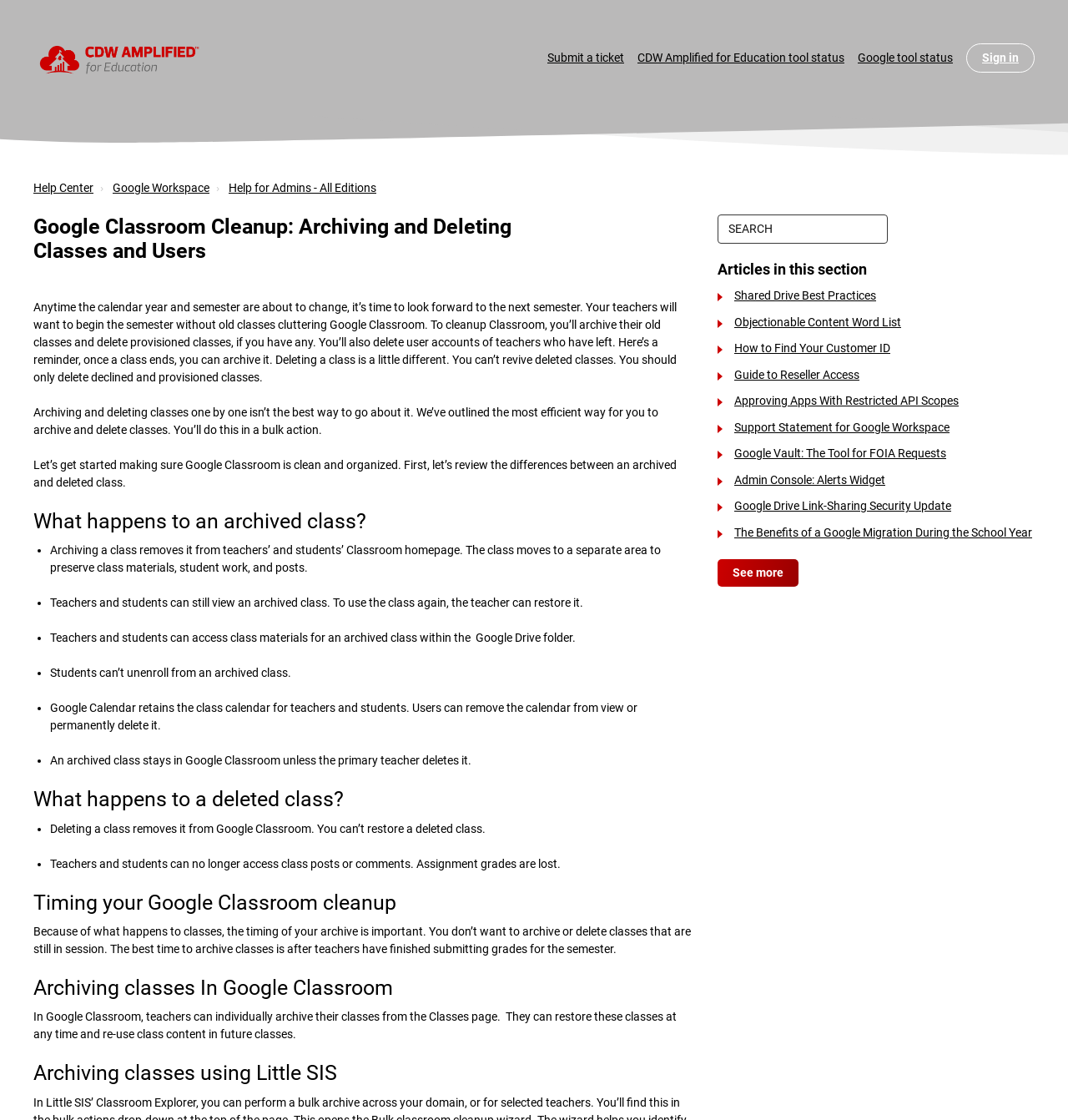What happens to assignment grades when a class is deleted?
Analyze the image and provide a thorough answer to the question.

The webpage states that when a class is deleted, teachers and students can no longer access class posts or comments, and assignment grades are lost.